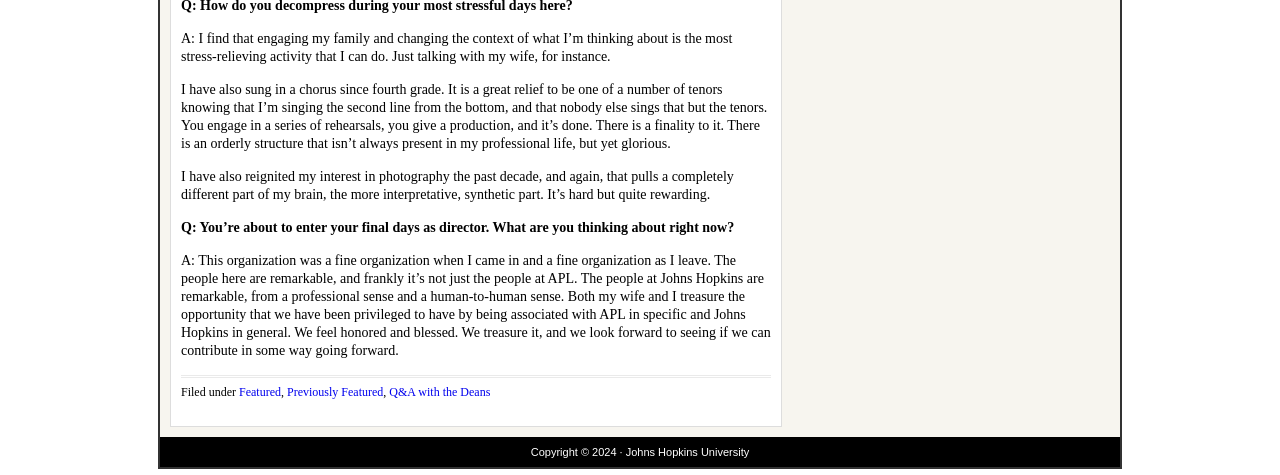What is the copyright year of the webpage?
Give a one-word or short phrase answer based on the image.

2024